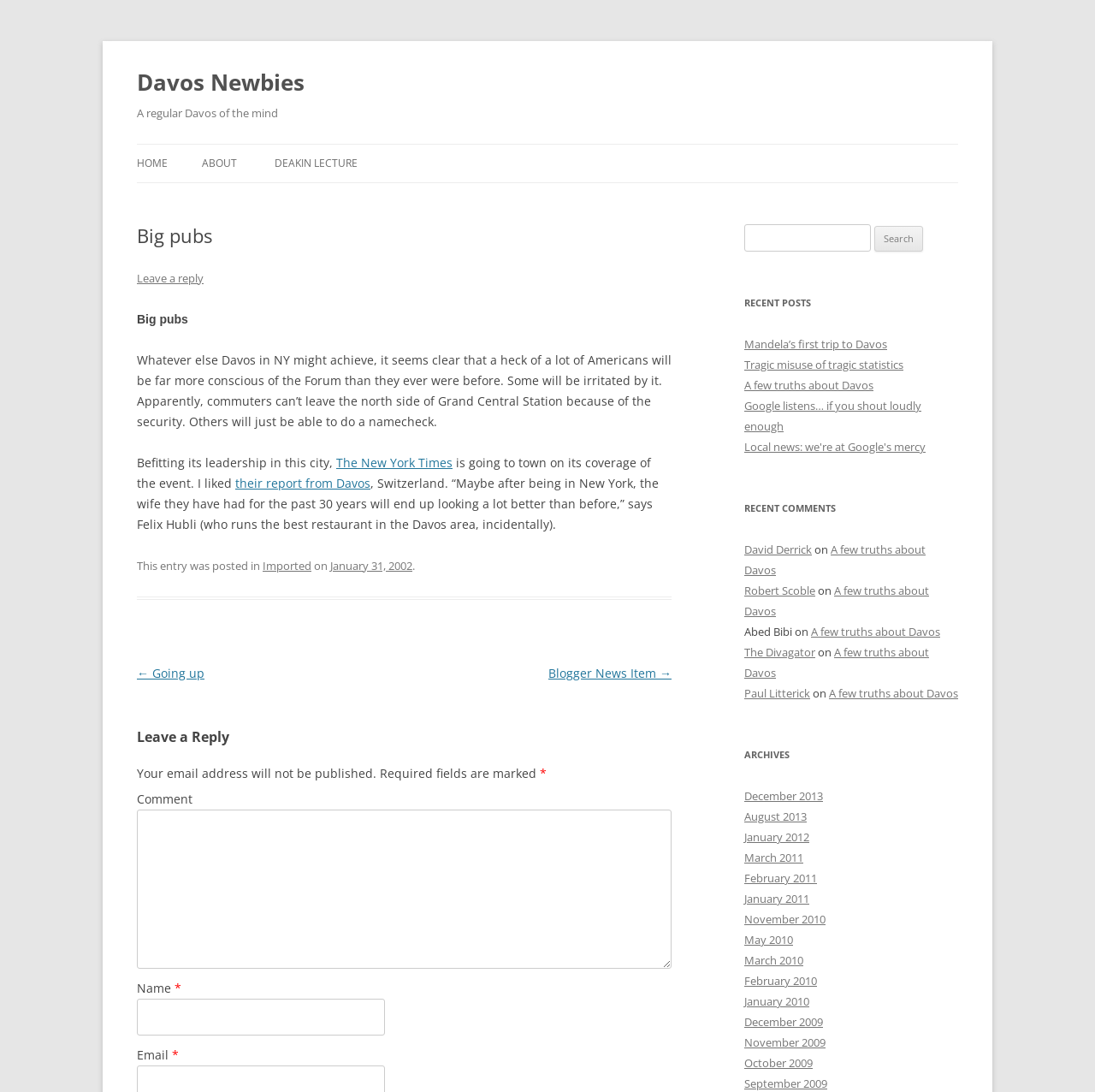Please find the bounding box for the UI component described as follows: "May 2010".

[0.68, 0.854, 0.724, 0.868]